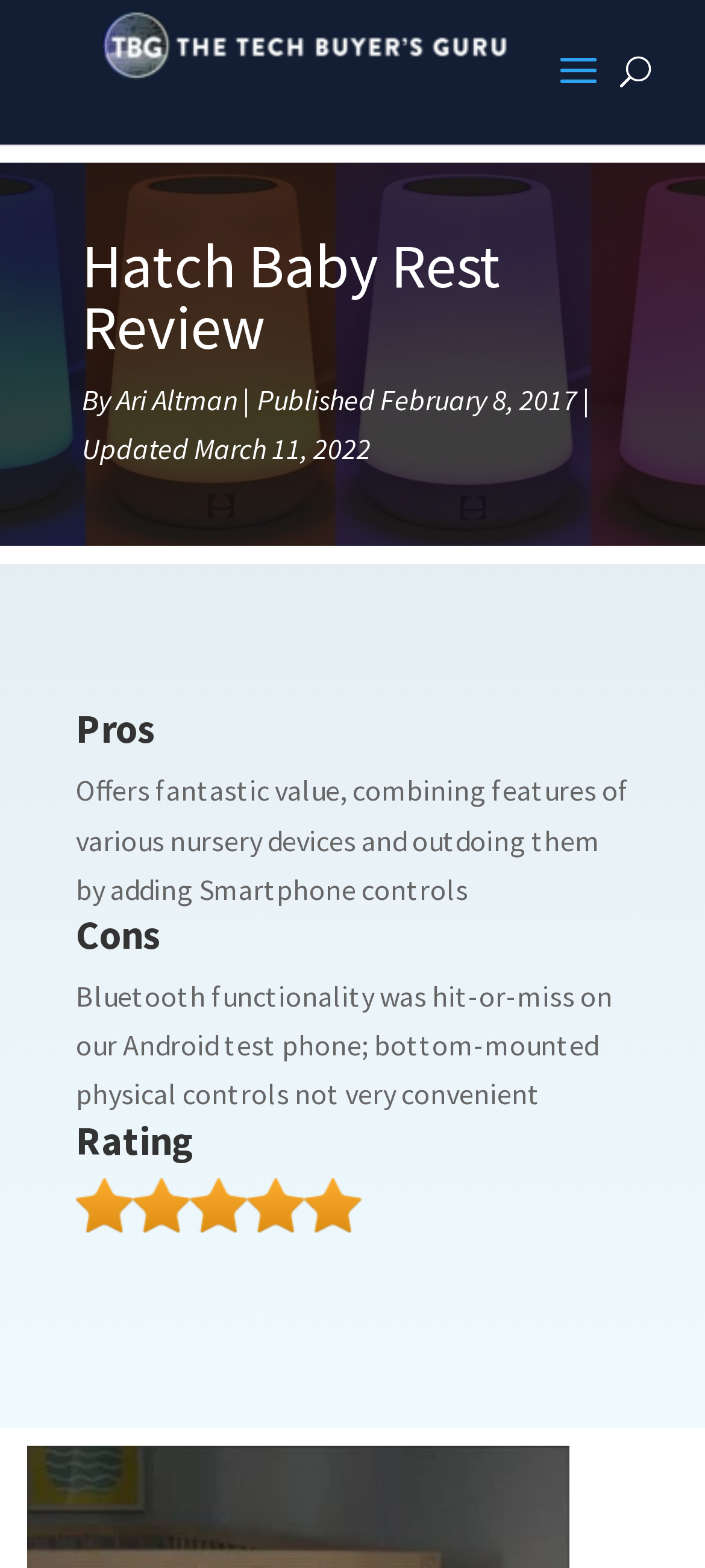What is the rating of the Hatch Baby Rest?
Kindly give a detailed and elaborate answer to the question.

The rating is displayed as an image of 5 out of 5 stars, located below the 'Rating' heading.